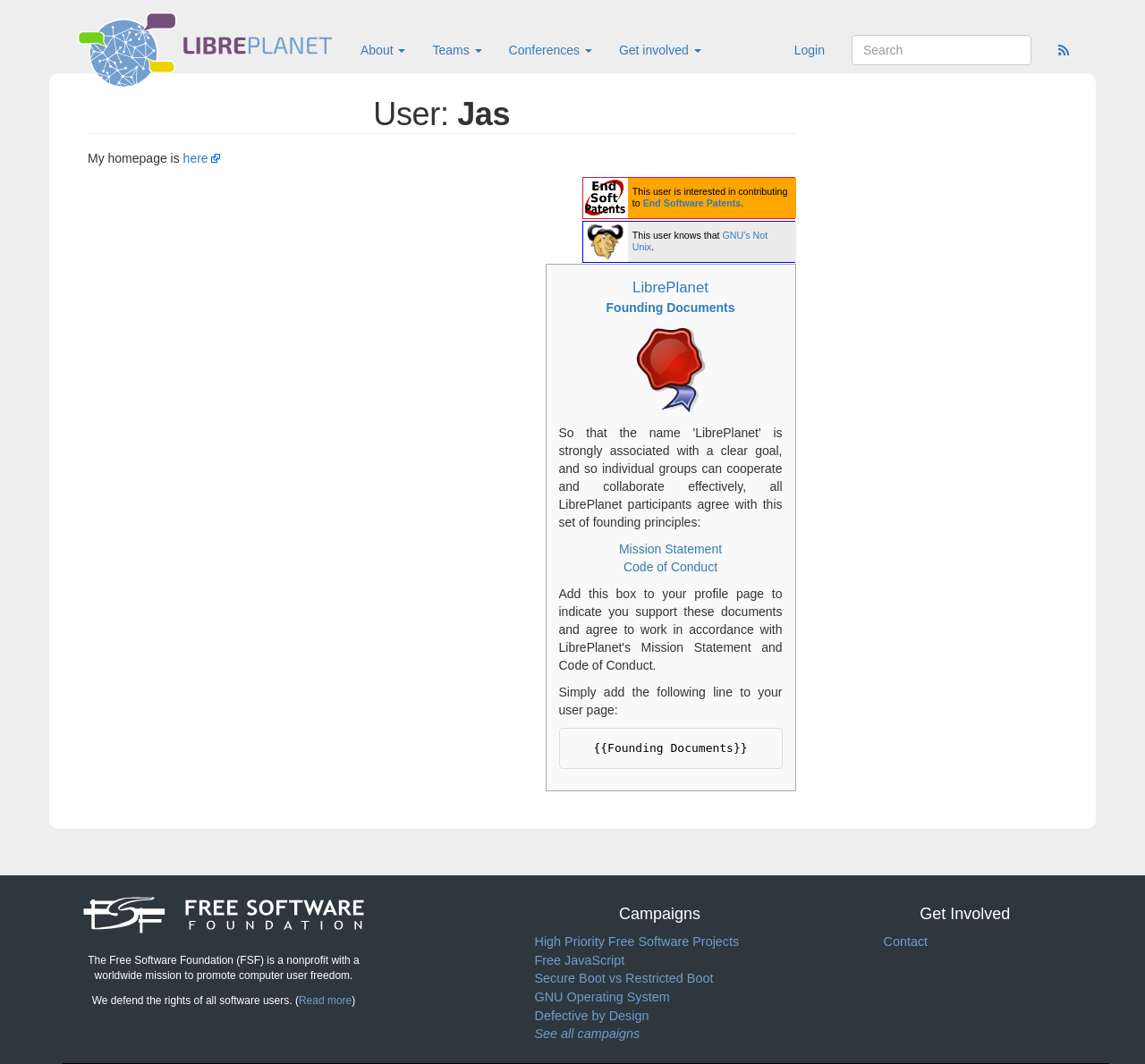Elaborate on the webpage's design and content in a detailed caption.

This webpage is about User:Jas on LibrePlanet. At the top, there is a horizontal navigation bar with links to "LibrePlanet", "About", "Teams", "Conferences", "Get involved", and a search box. On the right side of the navigation bar, there is a link to "Login" and a search icon.

Below the navigation bar, there is a main section with a heading "User: Jas". Under the heading, there is a brief introduction "My homepage is" followed by a link to "here". 

To the right of the introduction, there is a table with two rows. The first row contains an image of "Swpat-logo-small.png" and a link to "End Software Patents". The second row contains an image of "Button-gnuhead.png" and a link to "GNU's Not Unix".

Below the table, there are several links to "LibrePlanet", "Founding Documents", "Mission Statement", and "Code of Conduct". There is also an image of "Founding Documents.png".

Further down, there is a section with a static text "Simply add the following line to your user page:" followed by another static text "{{Founding Documents}}". 

At the bottom of the page, there is an image of "FSF" and a brief description of the Free Software Foundation (FSF). There are also links to "Read more" and several campaigns, including "High Priority Free Software Projects", "Free JavaScript", and "Defective by Design". Finally, there is a heading "Get Involved" with a link to "Contact".